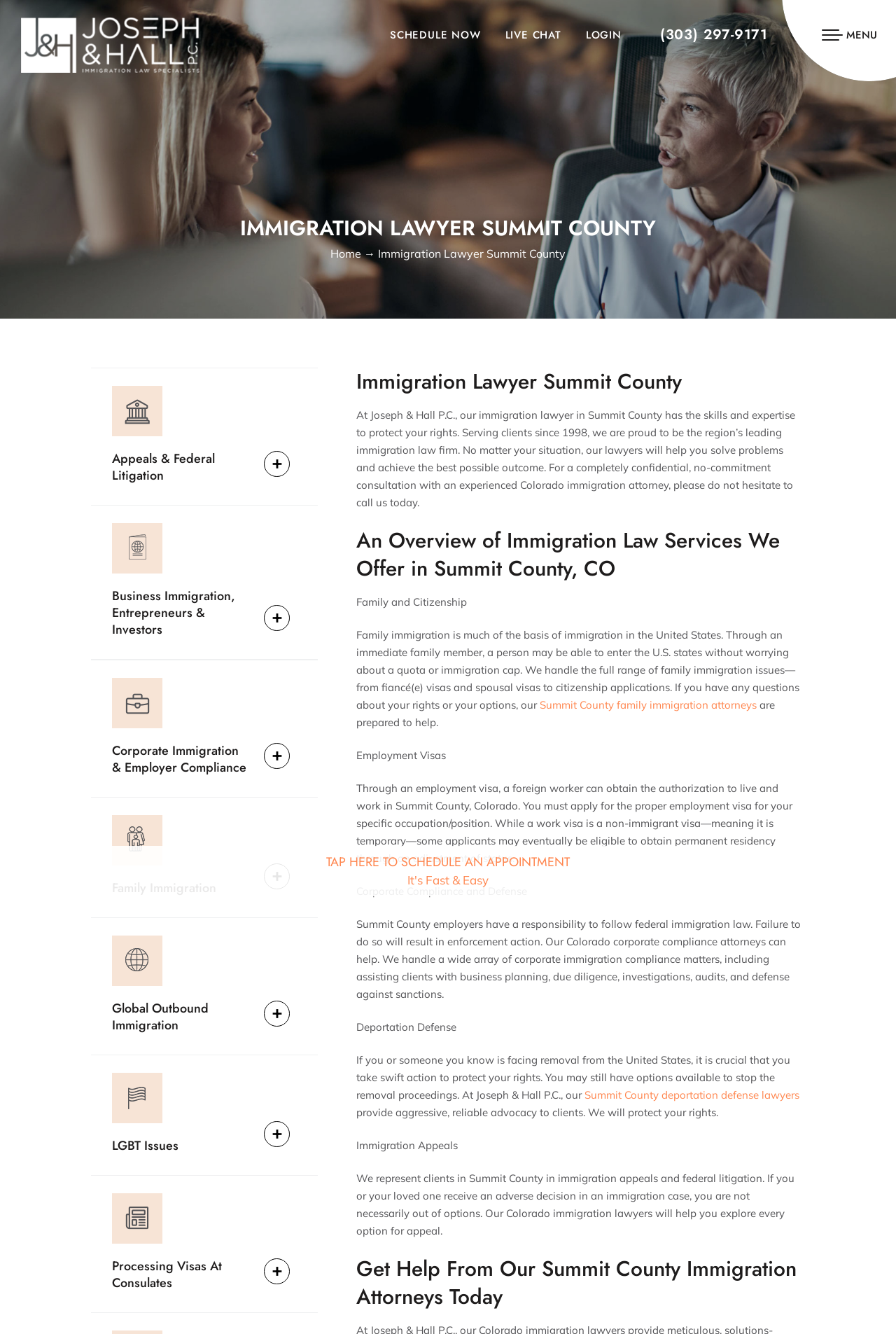Locate the bounding box coordinates of the clickable region necessary to complete the following instruction: "View family immigration services". Provide the coordinates in the format of four float numbers between 0 and 1, i.e., [left, top, right, bottom].

[0.603, 0.523, 0.845, 0.533]